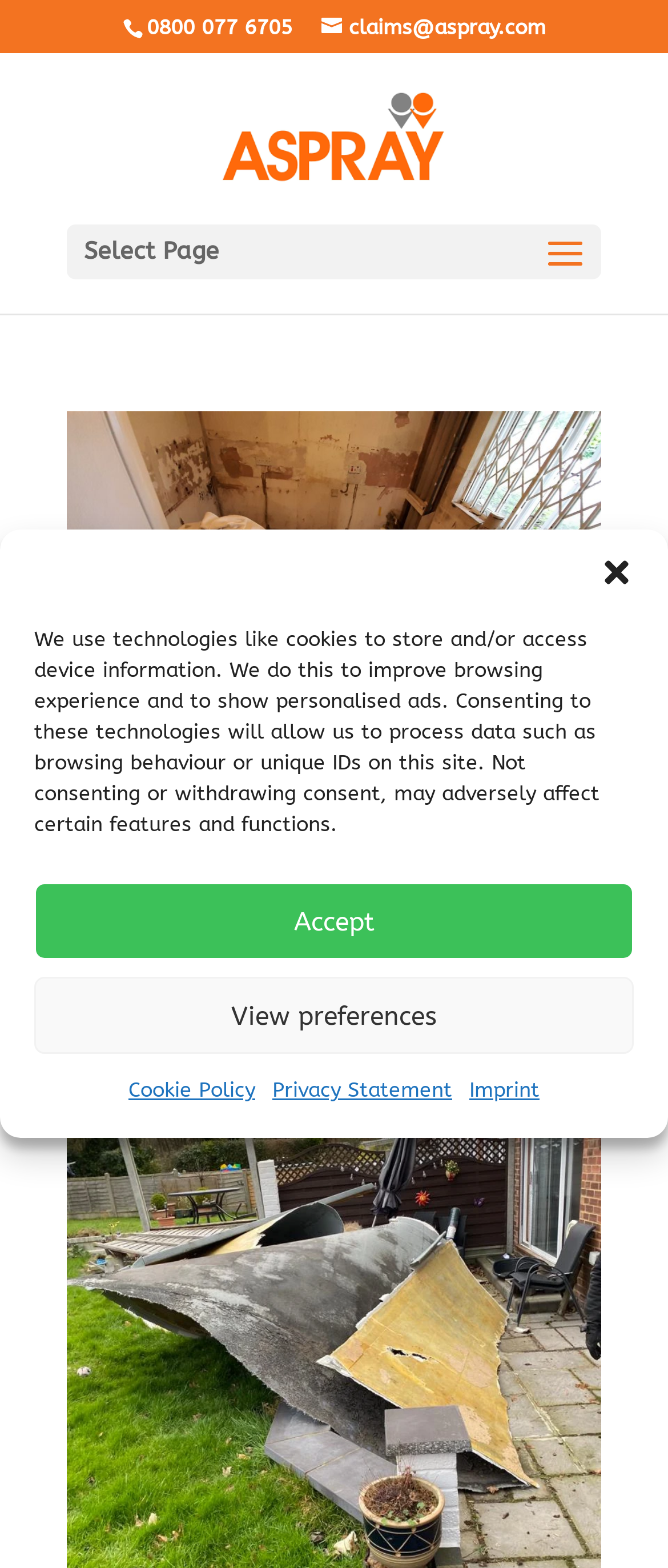Who wrote the article on the webpage?
Provide a thorough and detailed answer to the question.

I found the author of the article on the webpage by looking at the link element with the bounding box coordinates [0.149, 0.473, 0.41, 0.492]. The text content of this element is 'Laura Edwards', which is the name of the author.